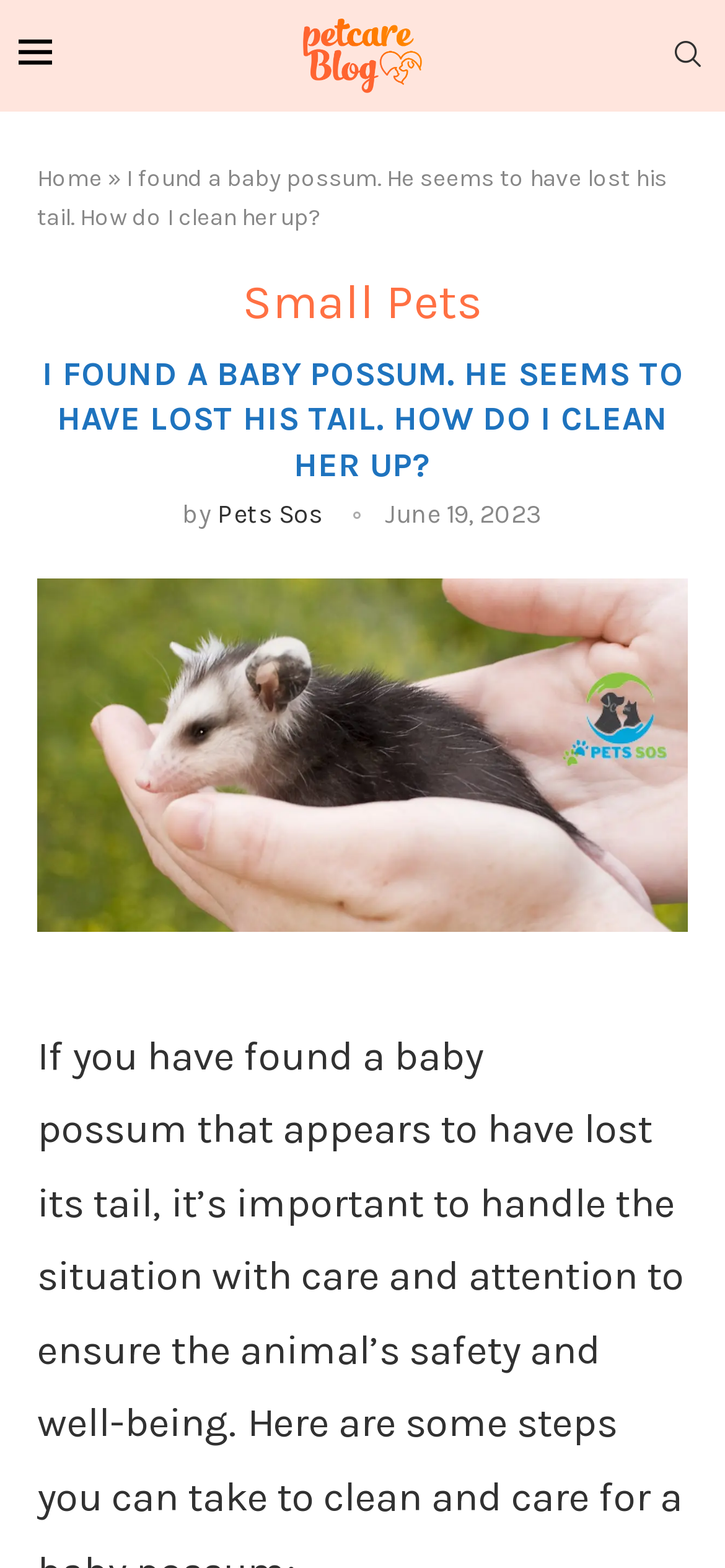Identify the bounding box for the described UI element. Provide the coordinates in (top-left x, top-left y, bottom-right x, bottom-right y) format with values ranging from 0 to 1: My Oni Girl

None